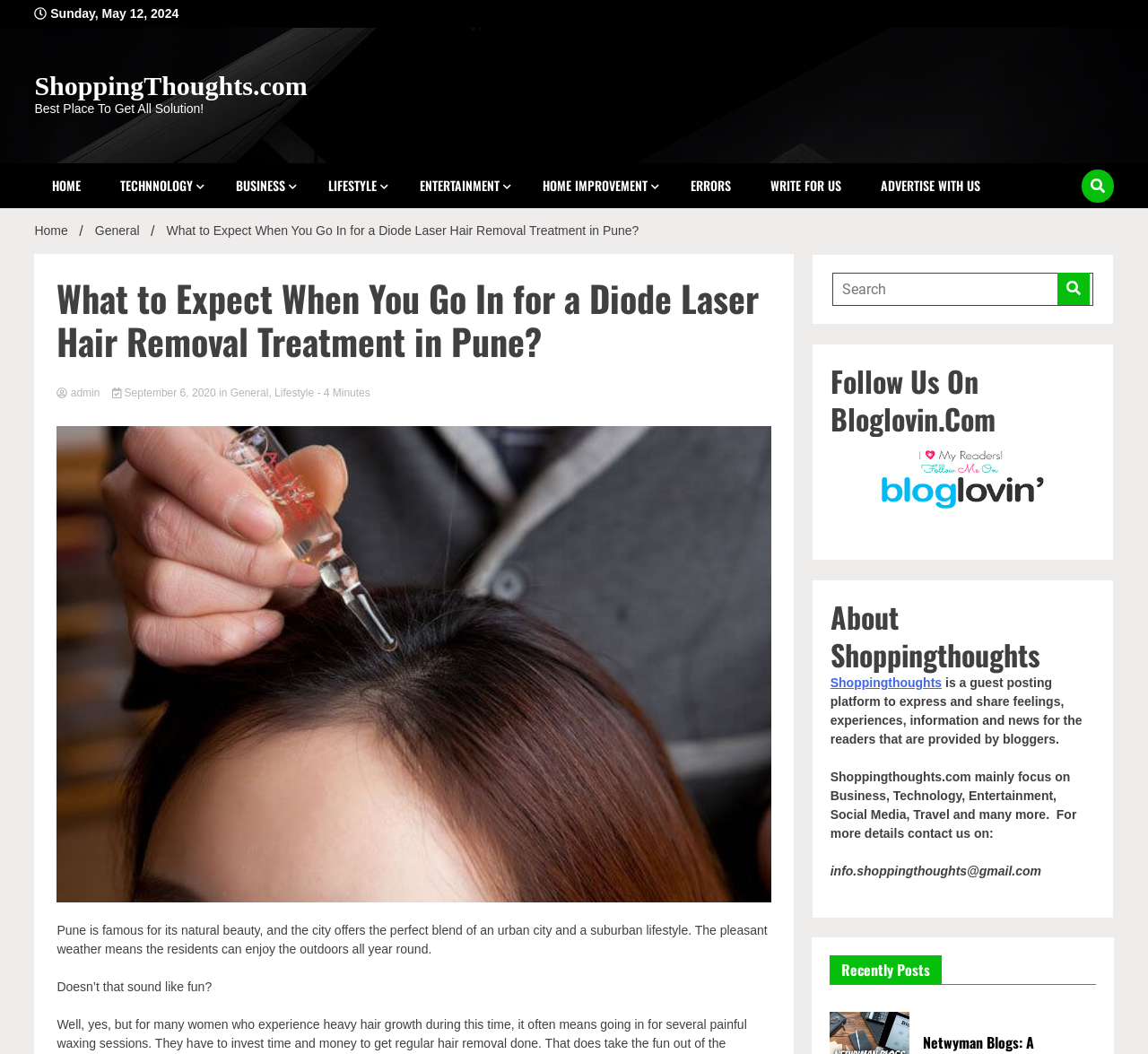Provide a brief response to the question below using one word or phrase:
What is the contact email address of the website?

info.shoppingthoughts@gmail.com